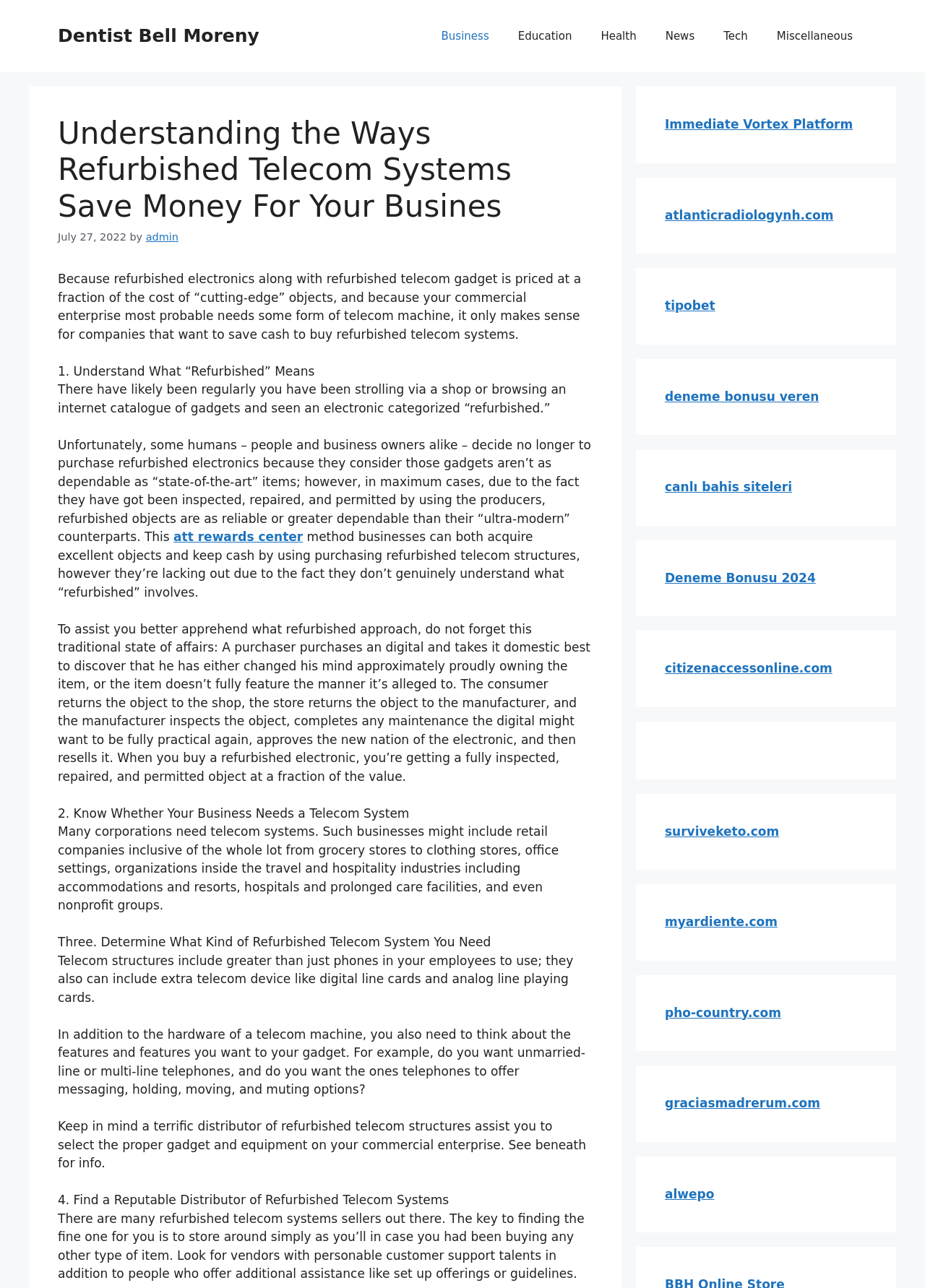What is the purpose of refurbished telecom systems? Observe the screenshot and provide a one-word or short phrase answer.

To save money